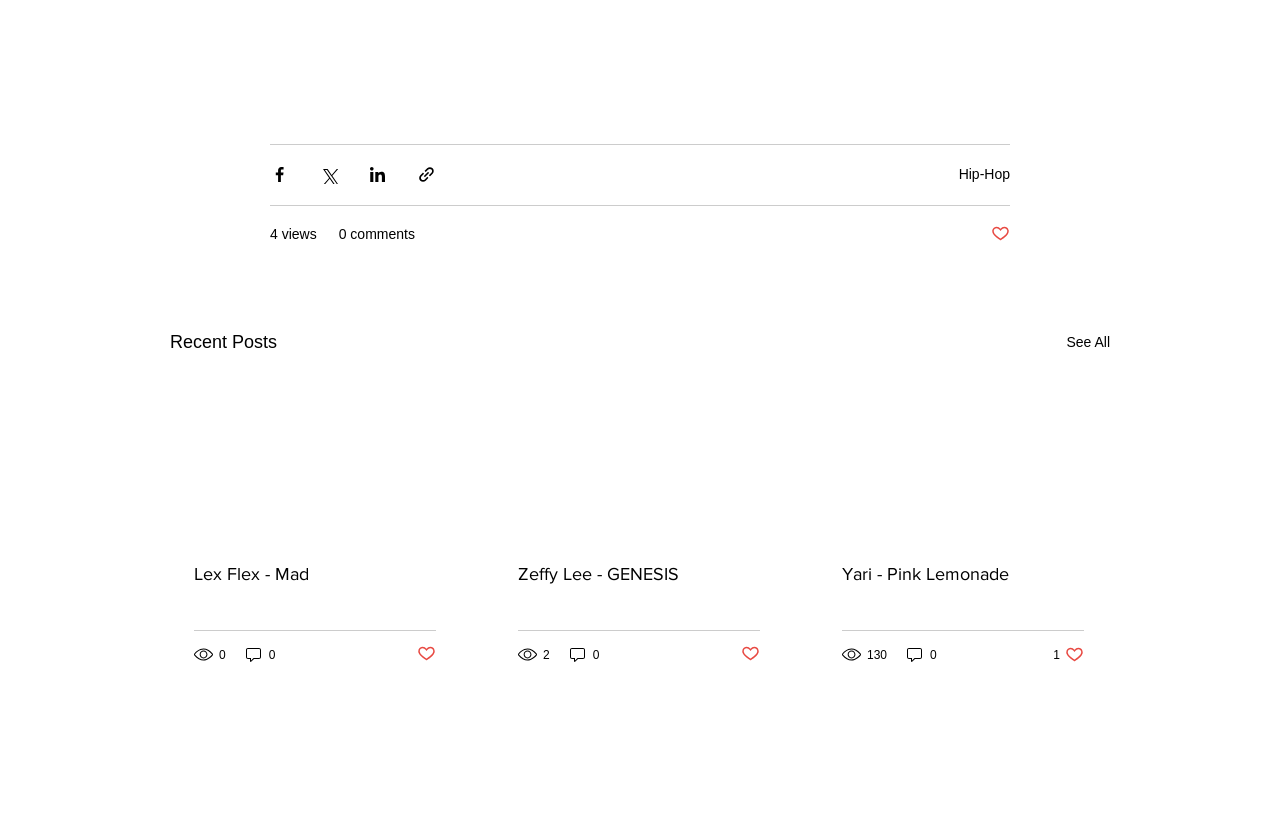Please identify the bounding box coordinates of the element's region that needs to be clicked to fulfill the following instruction: "Like a post". The bounding box coordinates should consist of four float numbers between 0 and 1, i.e., [left, top, right, bottom].

[0.774, 0.271, 0.789, 0.297]